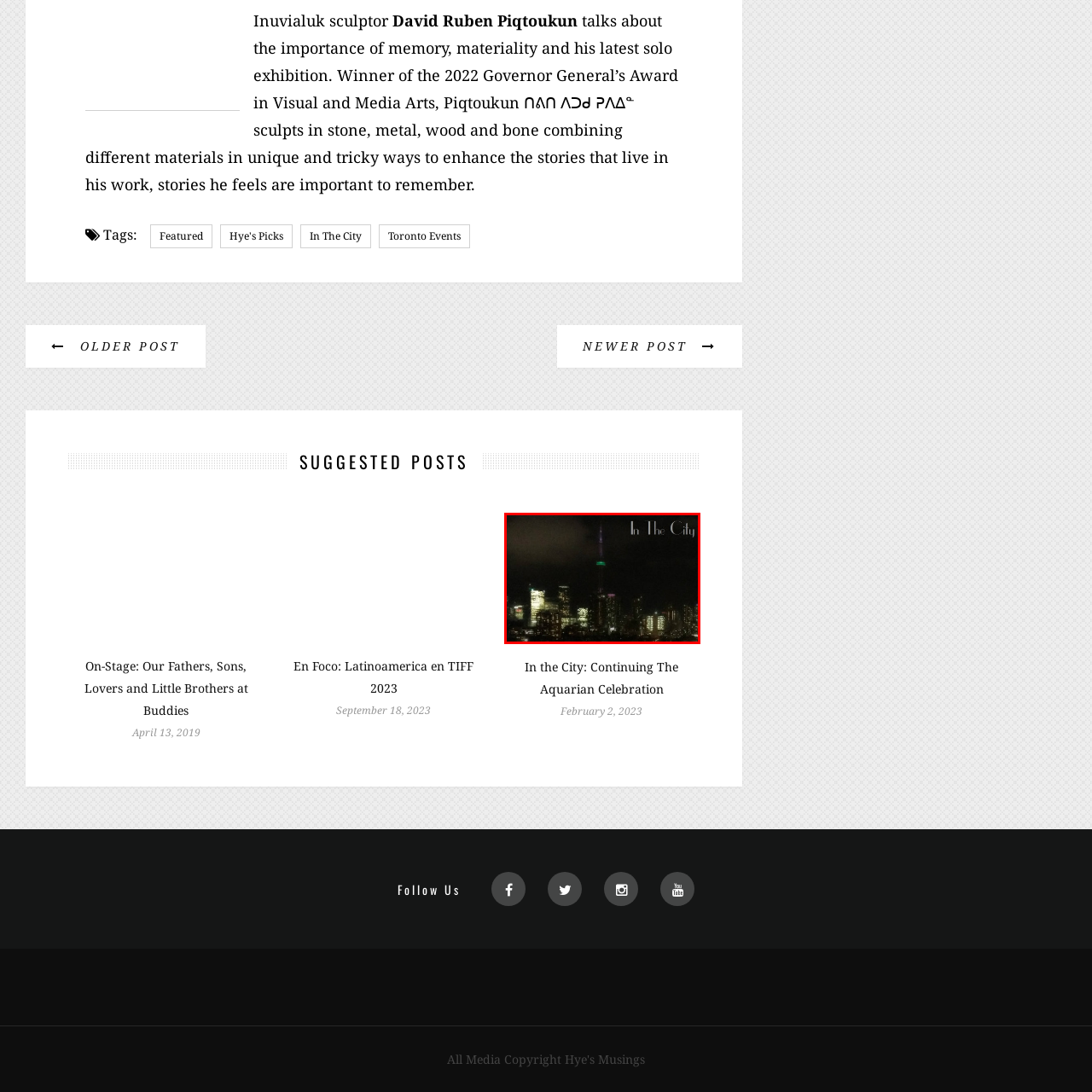What is the atmosphere of the city at night?
Pay attention to the image surrounded by the red bounding box and respond to the question with a detailed answer.

The caption describes the urban landscape as a dazzling display of city lights reflecting off modern skyscrapers and the surrounding buildings, showcasing the dynamic atmosphere of the city at night.